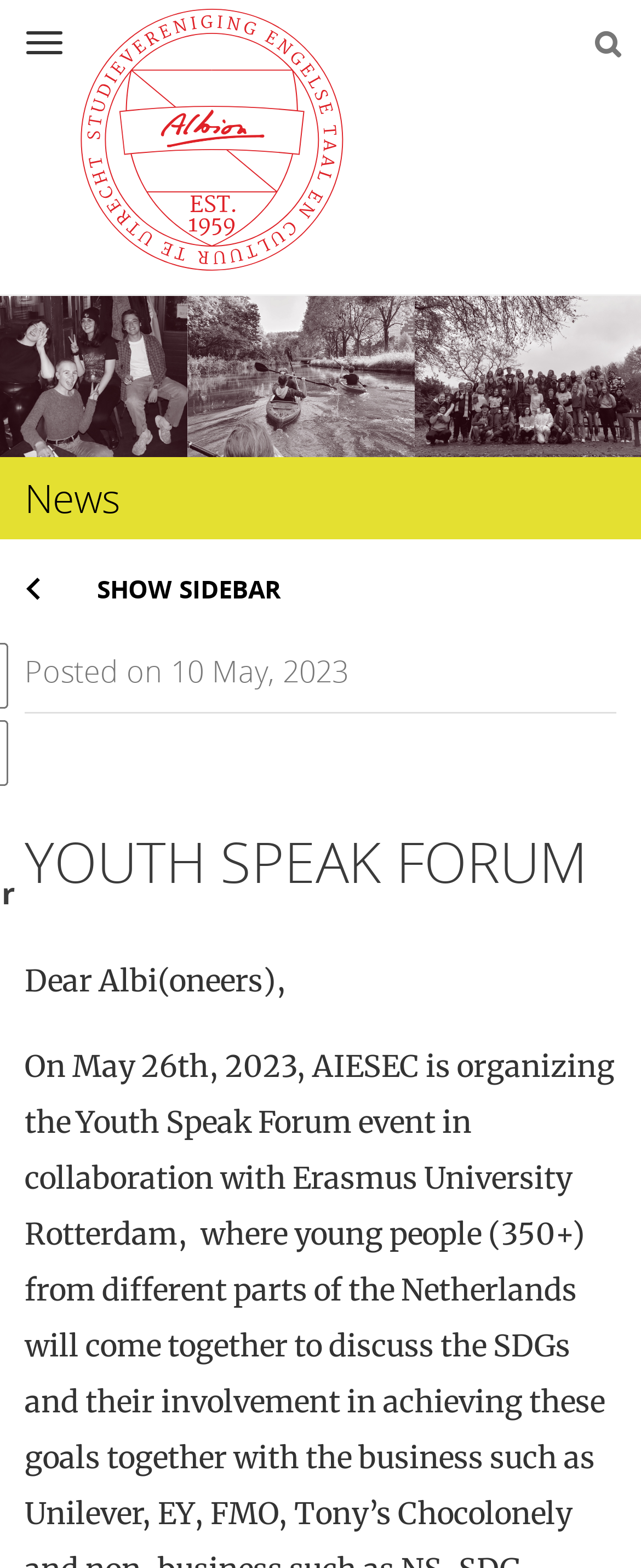What is the event name?
Answer the question with as much detail as possible.

I found the event name by looking at the heading element that says 'YOUTH SPEAK FORUM' which is a prominent element on the page, indicating that it's the main topic of the page.